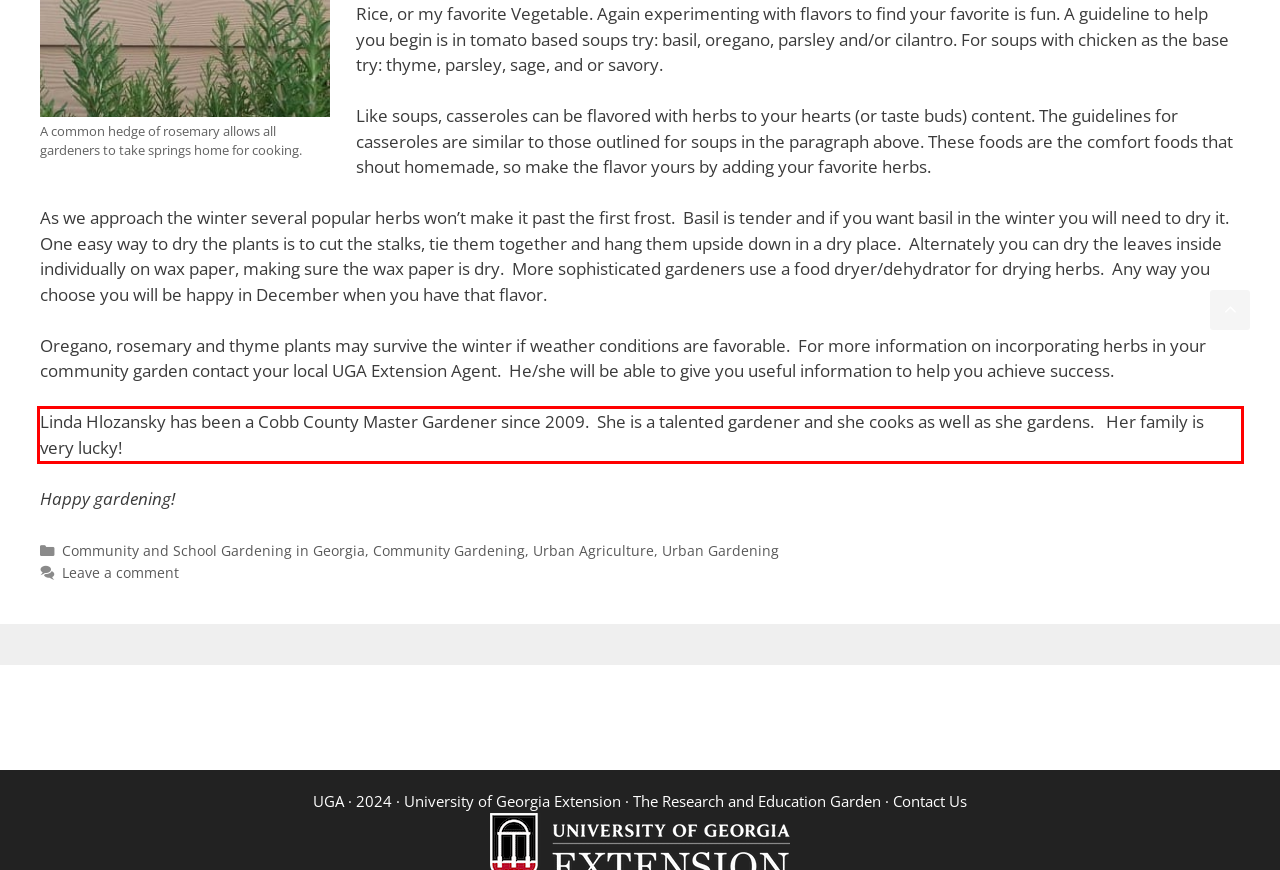Look at the provided screenshot of the webpage and perform OCR on the text within the red bounding box.

Linda Hlozansky has been a Cobb County Master Gardener since 2009. She is a talented gardener and she cooks as well as she gardens. Her family is very lucky!